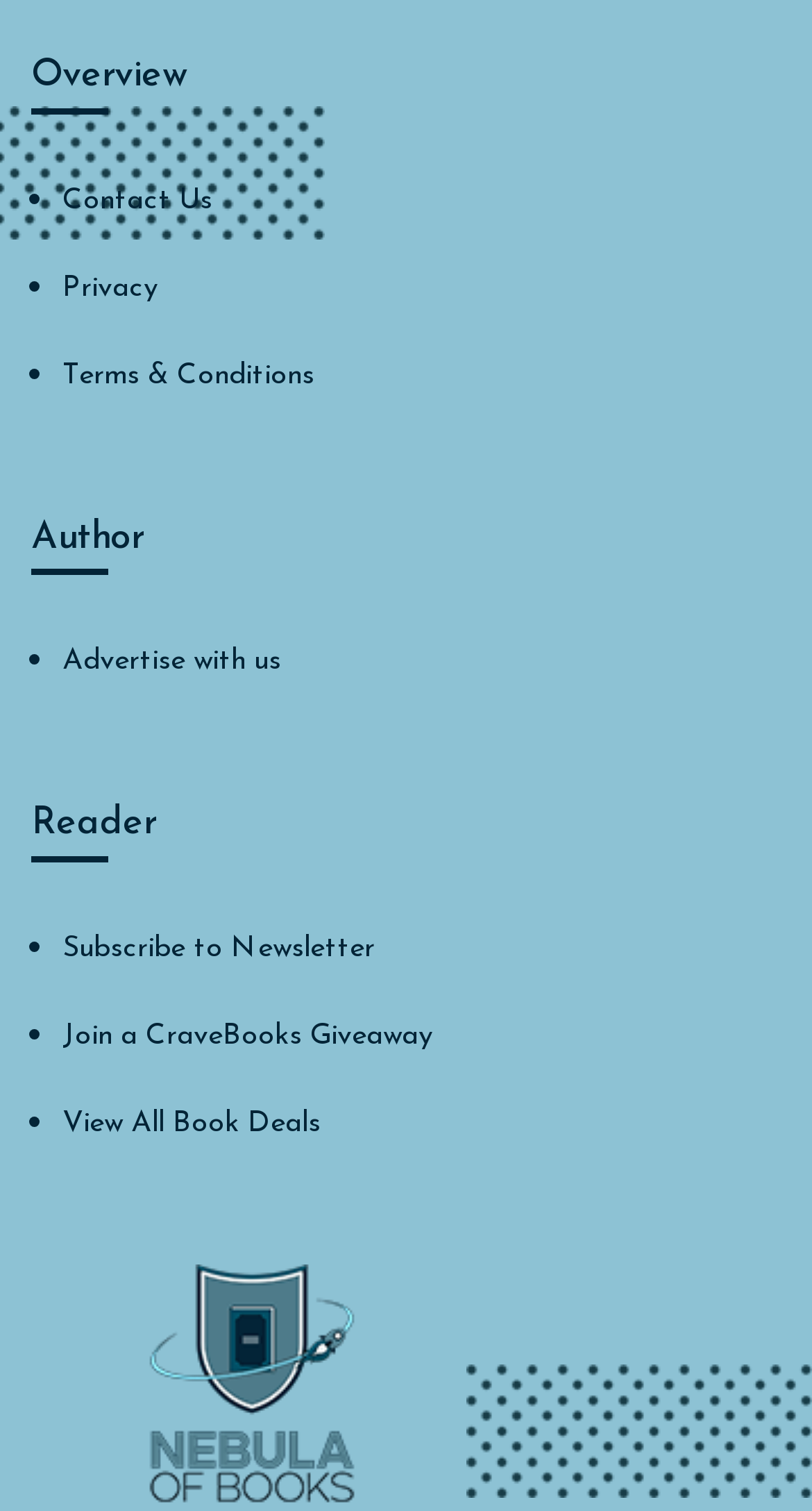What can readers do on this website?
Could you answer the question in a detailed manner, providing as much information as possible?

The 'Reader' section includes a link to 'Subscribe to Newsletter', indicating that readers can sign up to receive regular updates or newsletters from the website.